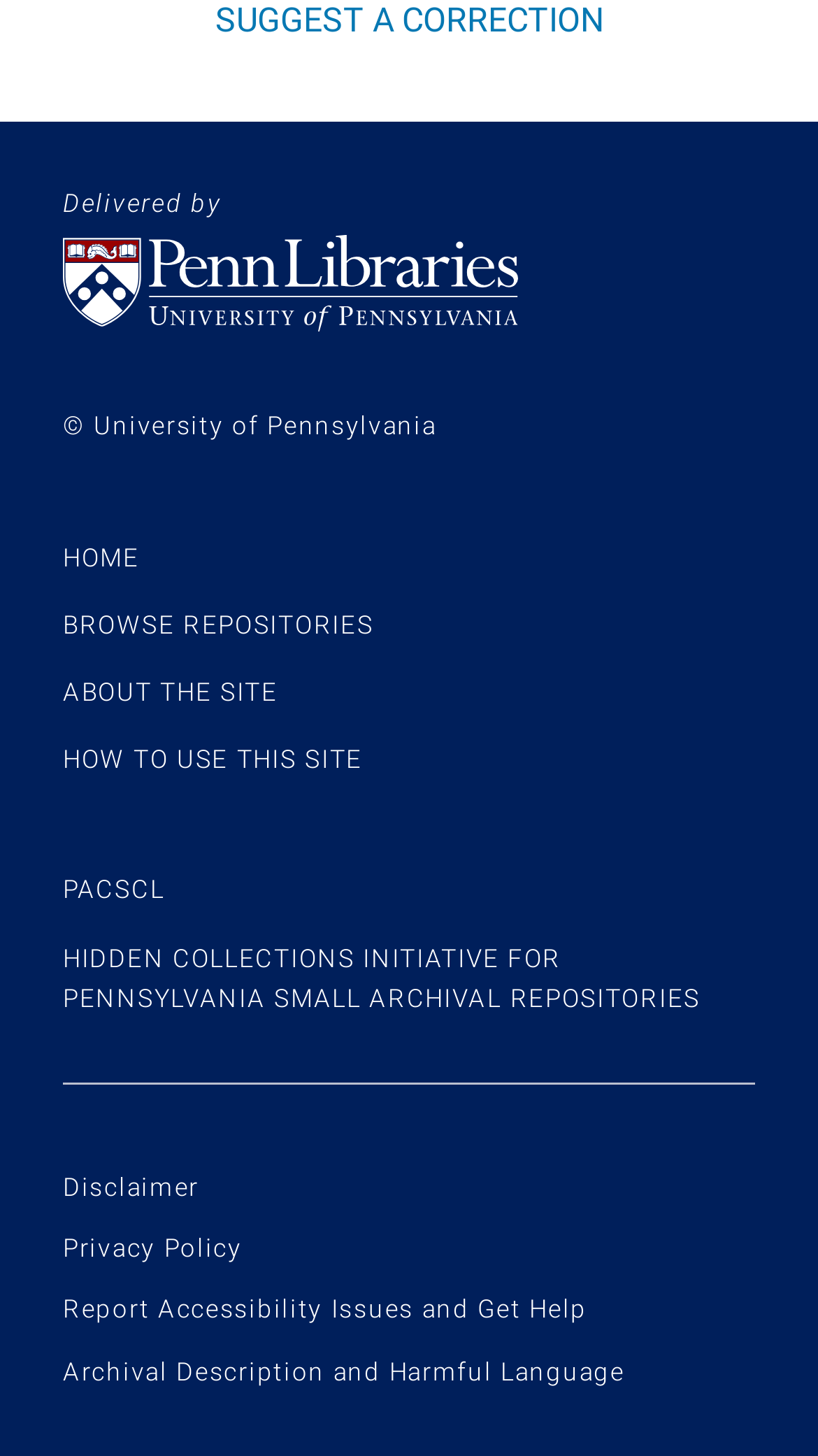Could you locate the bounding box coordinates for the section that should be clicked to accomplish this task: "visit HOME page".

[0.077, 0.373, 0.171, 0.393]